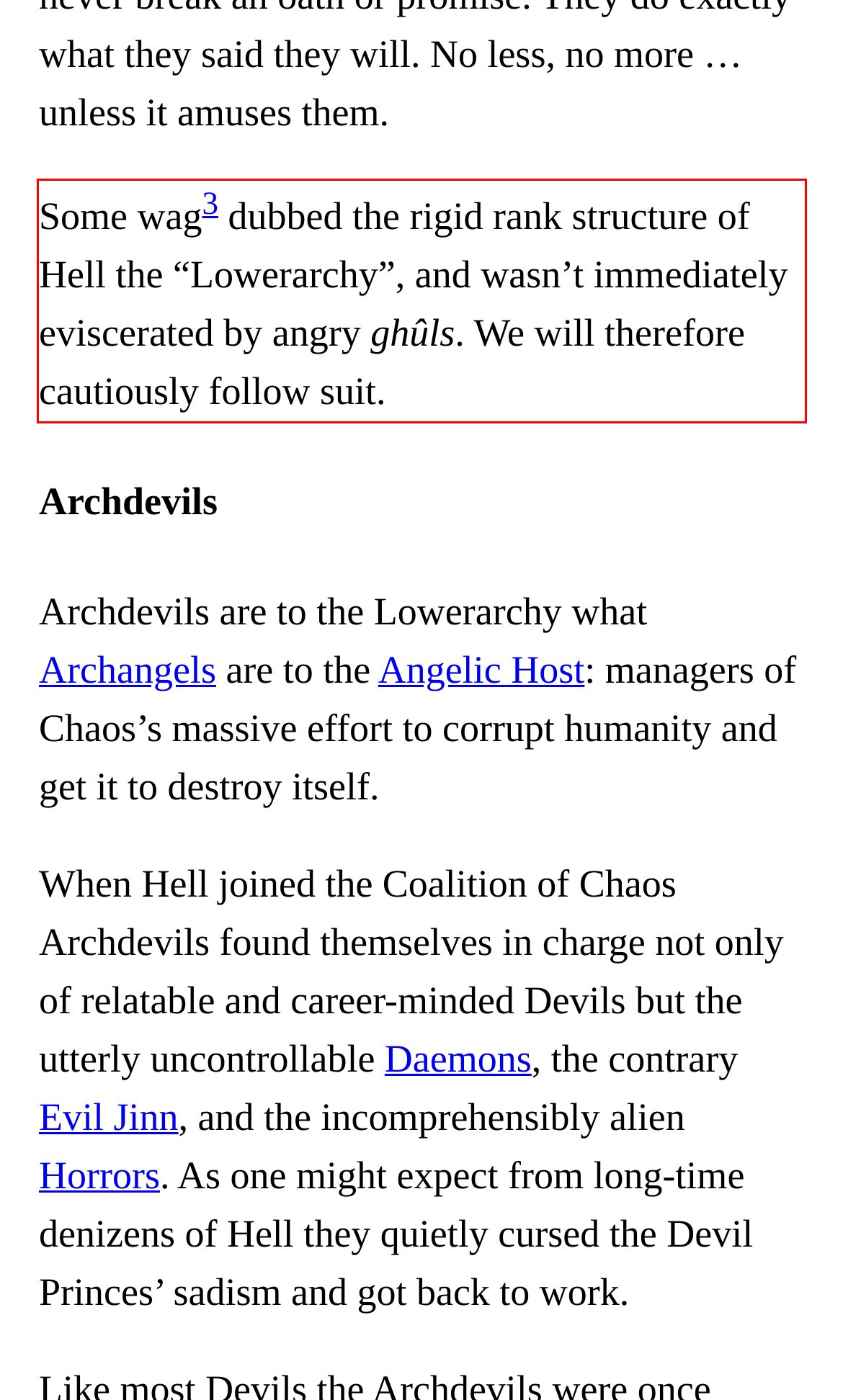You have a webpage screenshot with a red rectangle surrounding a UI element. Extract the text content from within this red bounding box.

Some wag3 dubbed the rigid rank structure of Hell the “Lowerarchy”, and wasn’t immediately eviscerated by angry ghûls. We will therefore cautiously follow suit.